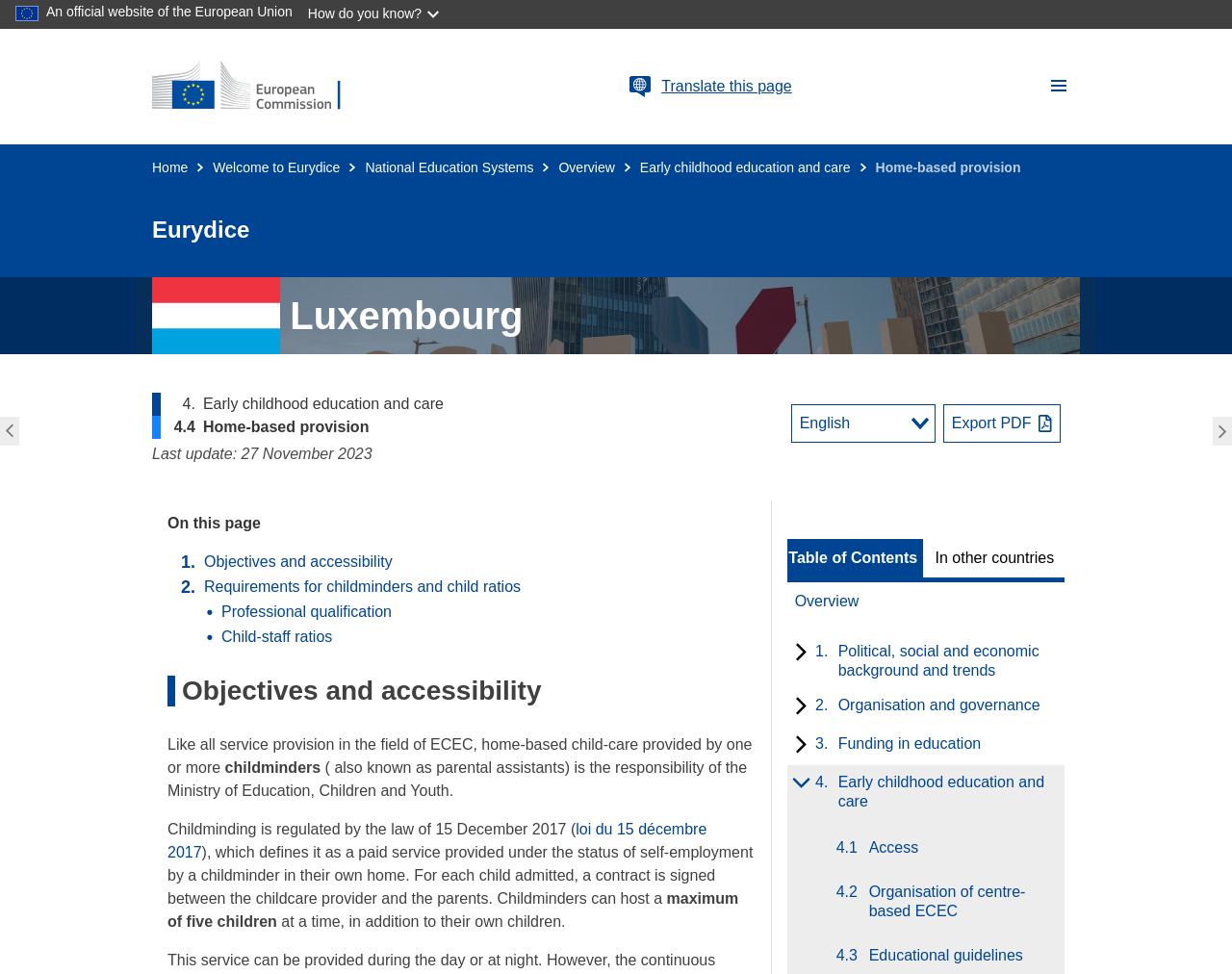Refer to the image and answer the question with as much detail as possible: What is the name of the law that regulates childminding?

I found the answer by reading the text on the webpage, which mentions that 'Childminding is regulated by the law of 15 December 2017' and provides a link to the law.